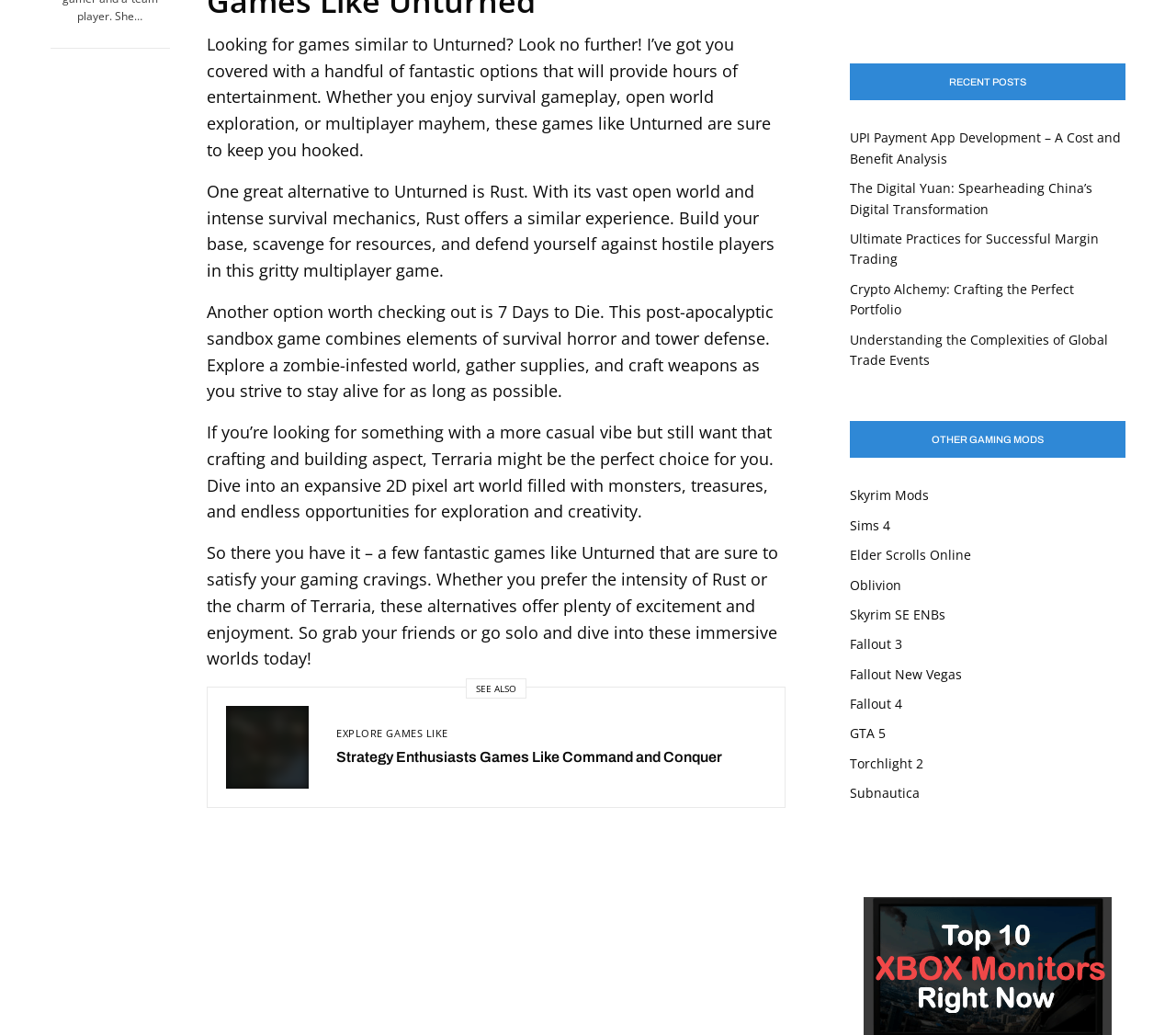Respond to the question below with a single word or phrase: How many recent posts are listed on the webpage?

Five